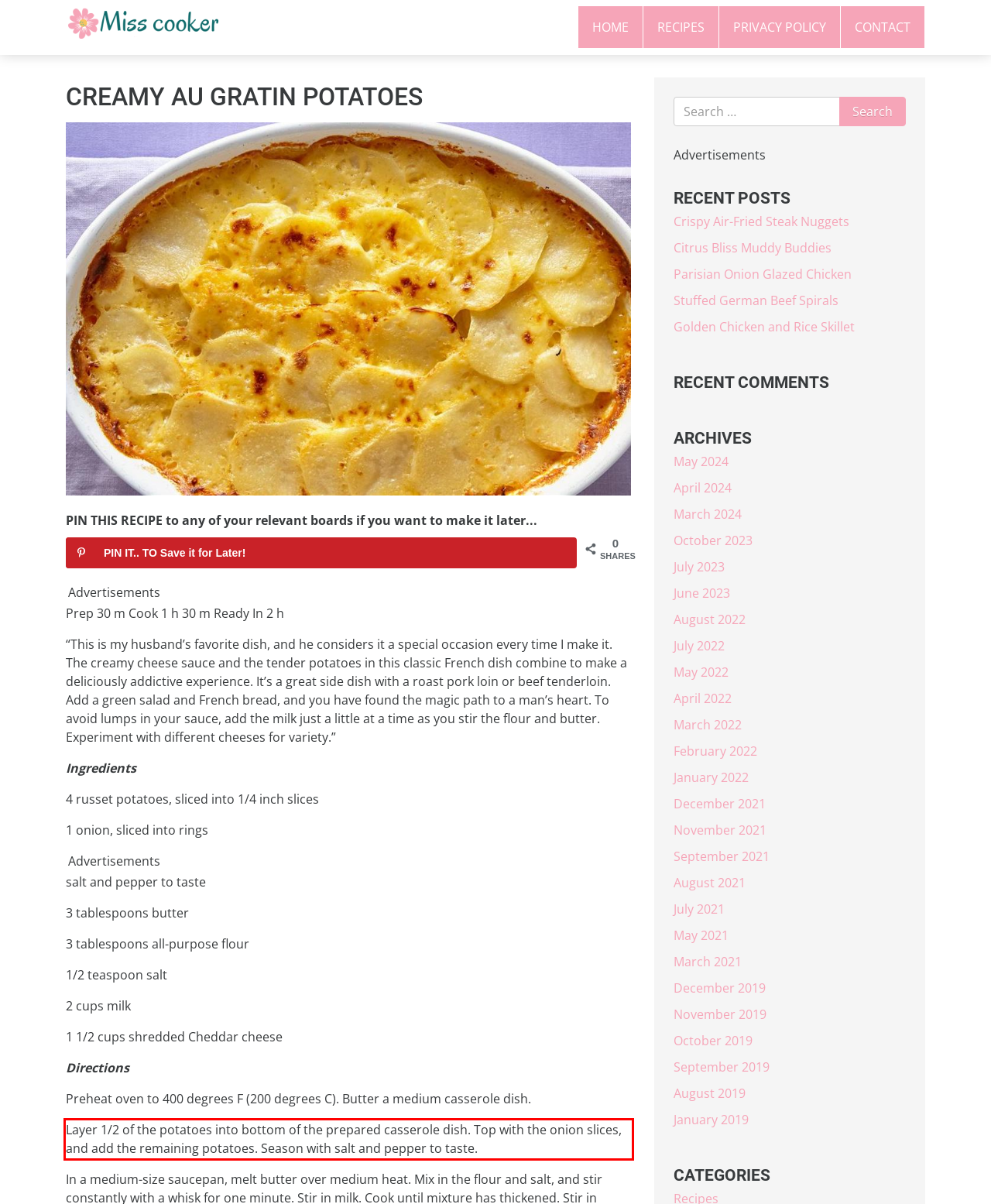You are presented with a screenshot containing a red rectangle. Extract the text found inside this red bounding box.

Layer 1/2 of the potatoes into bottom of the prepared casserole dish. Top with the onion slices, and add the remaining potatoes. Season with salt and pepper to taste.